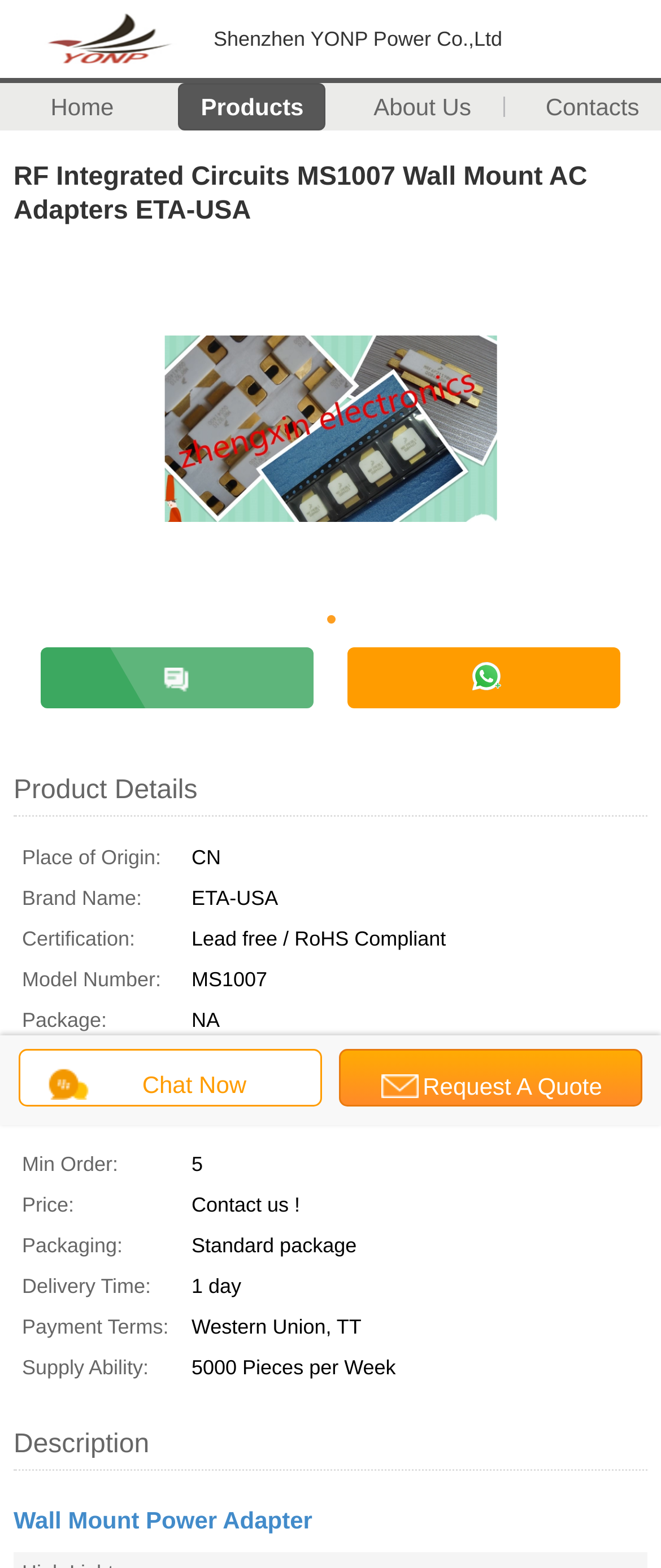Answer the question with a single word or phrase: 
What is the delivery time of the product?

1 day